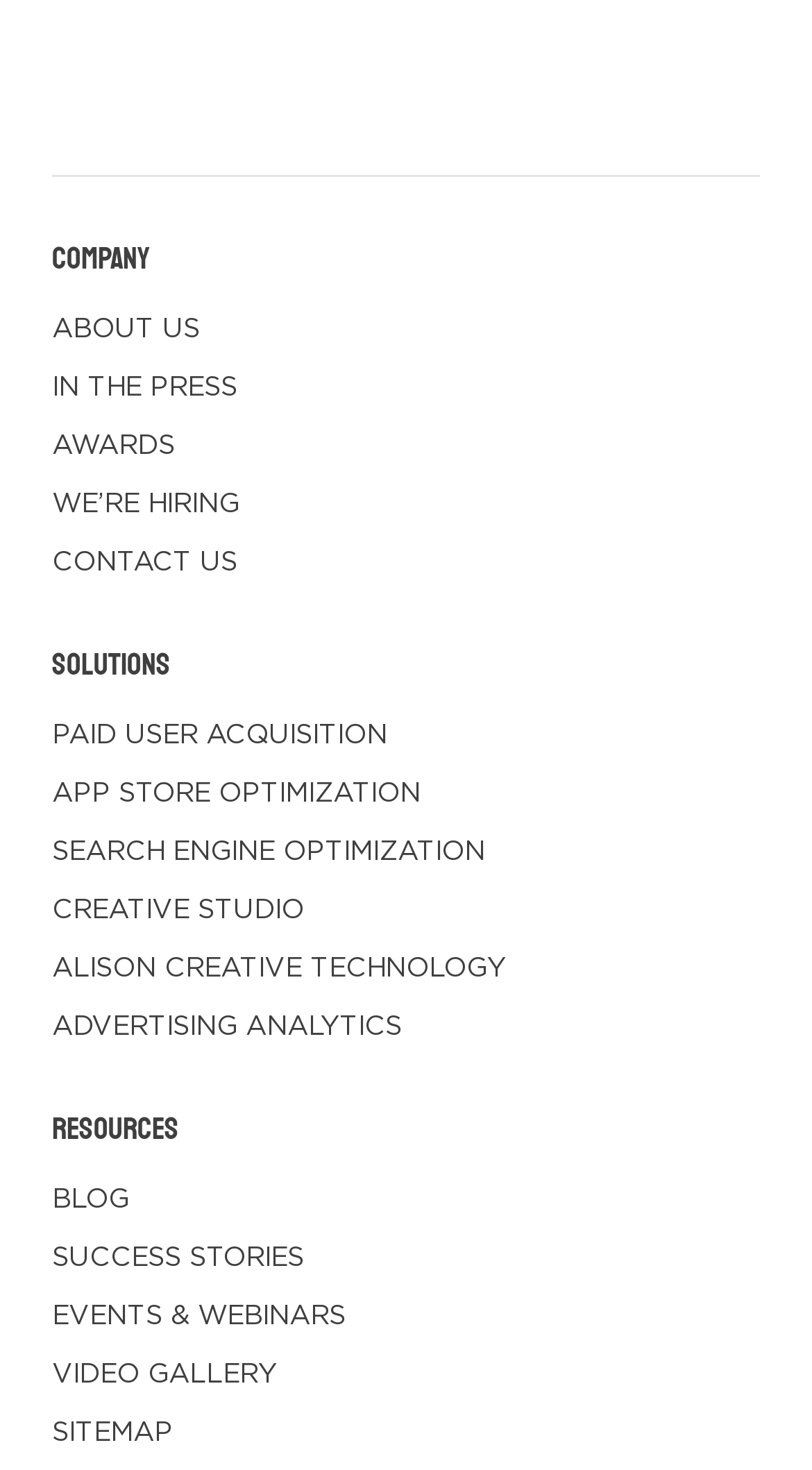How many resources are listed in the bottom navigation menu?
From the image, respond with a single word or phrase.

5